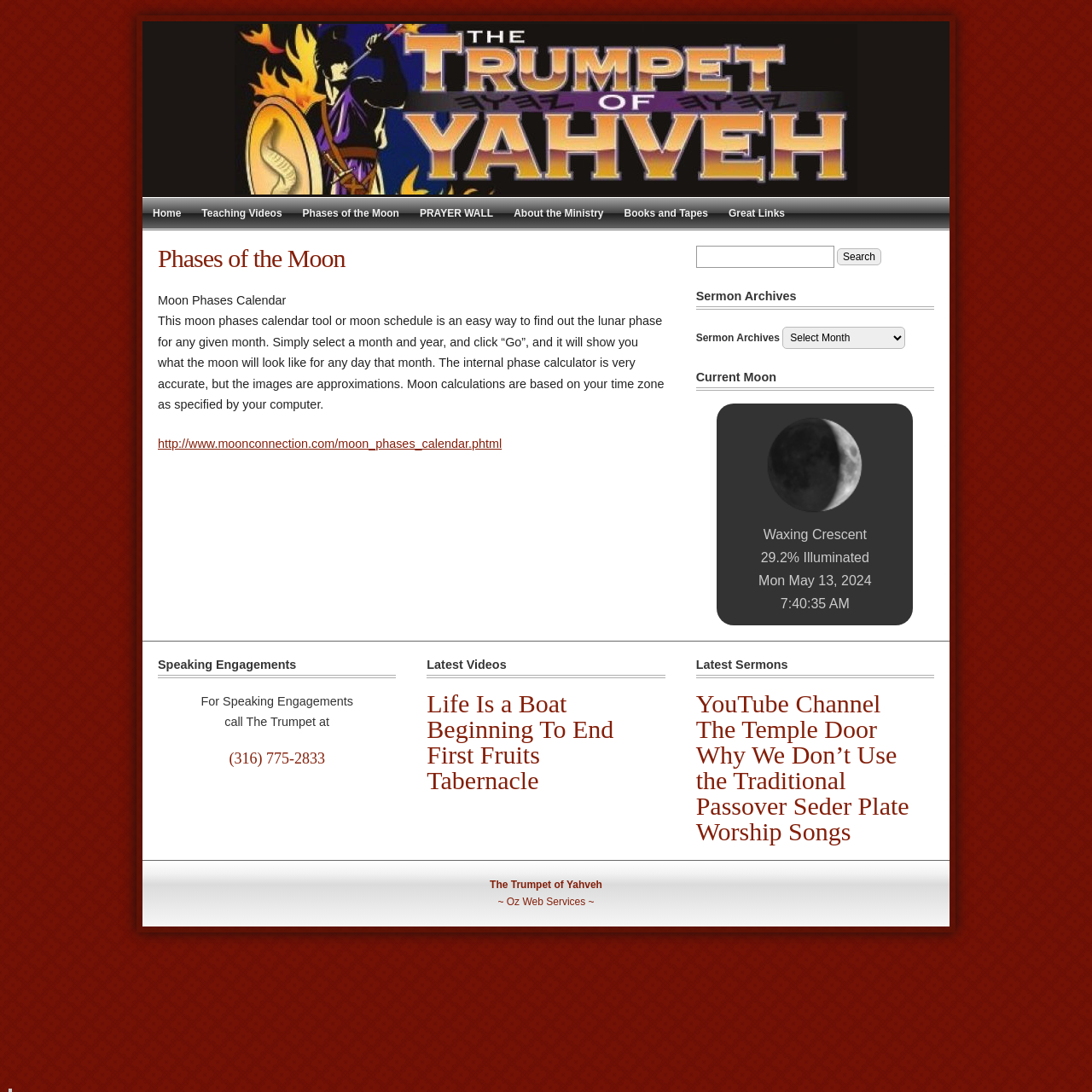Please identify the coordinates of the bounding box that should be clicked to fulfill this instruction: "Search for something".

[0.637, 0.225, 0.855, 0.25]